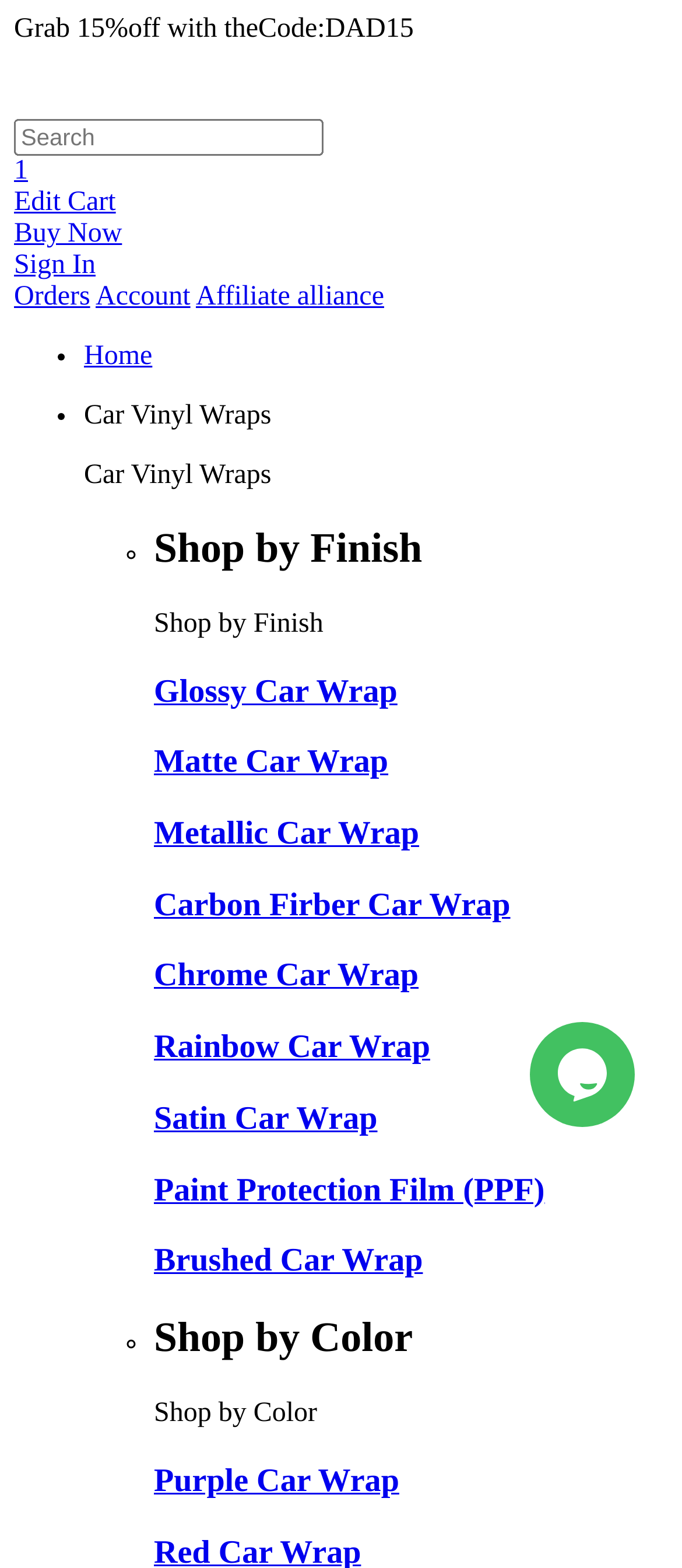Analyze the image and answer the question with as much detail as possible: 
What is the purpose of the 'Search' textbox?

The 'Search' textbox is a input field that allows users to search for specific products on the webpage, likely to find a particular type of car wrap or related item.